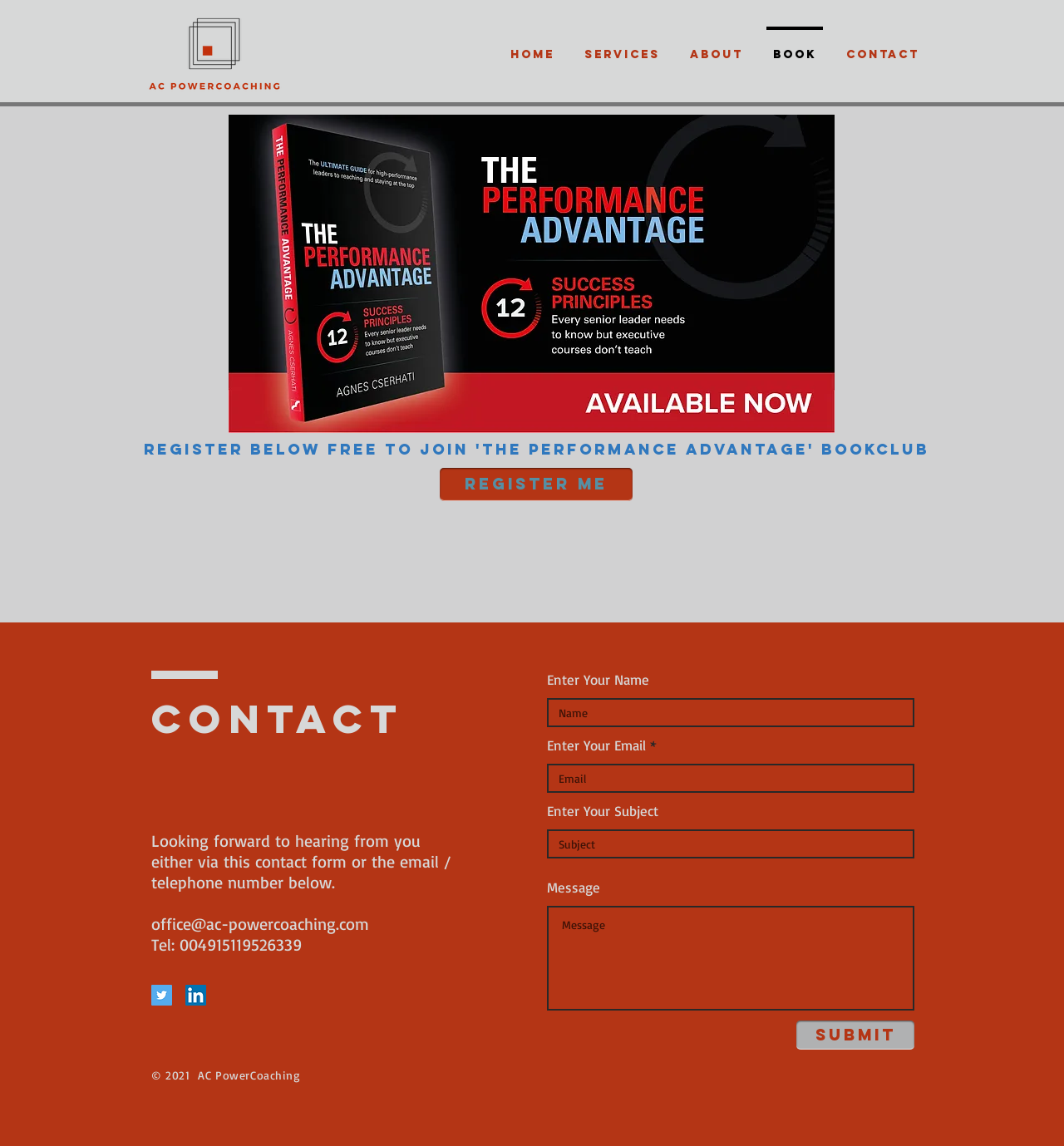Offer a meticulous caption that includes all visible features of the webpage.

The webpage is about AC PowerCoaching, with a logo at the top left corner. Below the logo, there is a navigation menu with five links: HOME, SERVICES, ABOUT, BOOK, and CONTACT. 

The main content area is divided into two sections. On the left side, there is an image of a social card, and below it, a heading that invites users to register for a book club. There is a "register me" link below the heading.

On the right side of the main content area, there is a contact form with fields for name, email, subject, and message. Below the form, there is a submit button.

At the bottom of the page, there is a section with contact information, including an email address, phone number, and social media links to Twitter and LinkedIn. The page also has a copyright notice at the very bottom.